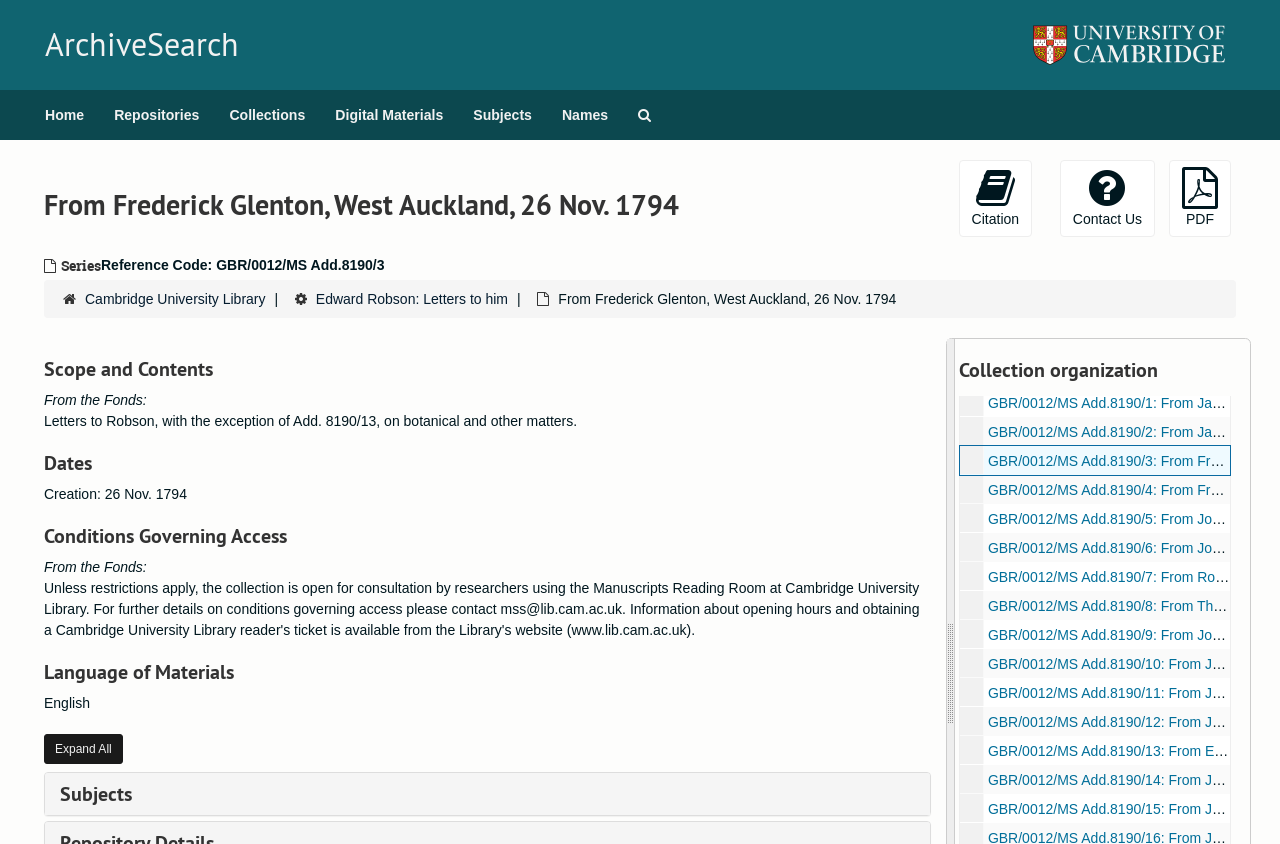Please analyze the image and give a detailed answer to the question:
What is the reference code of the archive?

I found the reference code by looking at the section with the heading 'From Frederick Glenton, West Auckland, 26 Nov. 1794' and then finding the text 'Reference Code:' which is followed by the code 'GBR/0012/MS Add.8190/3'.